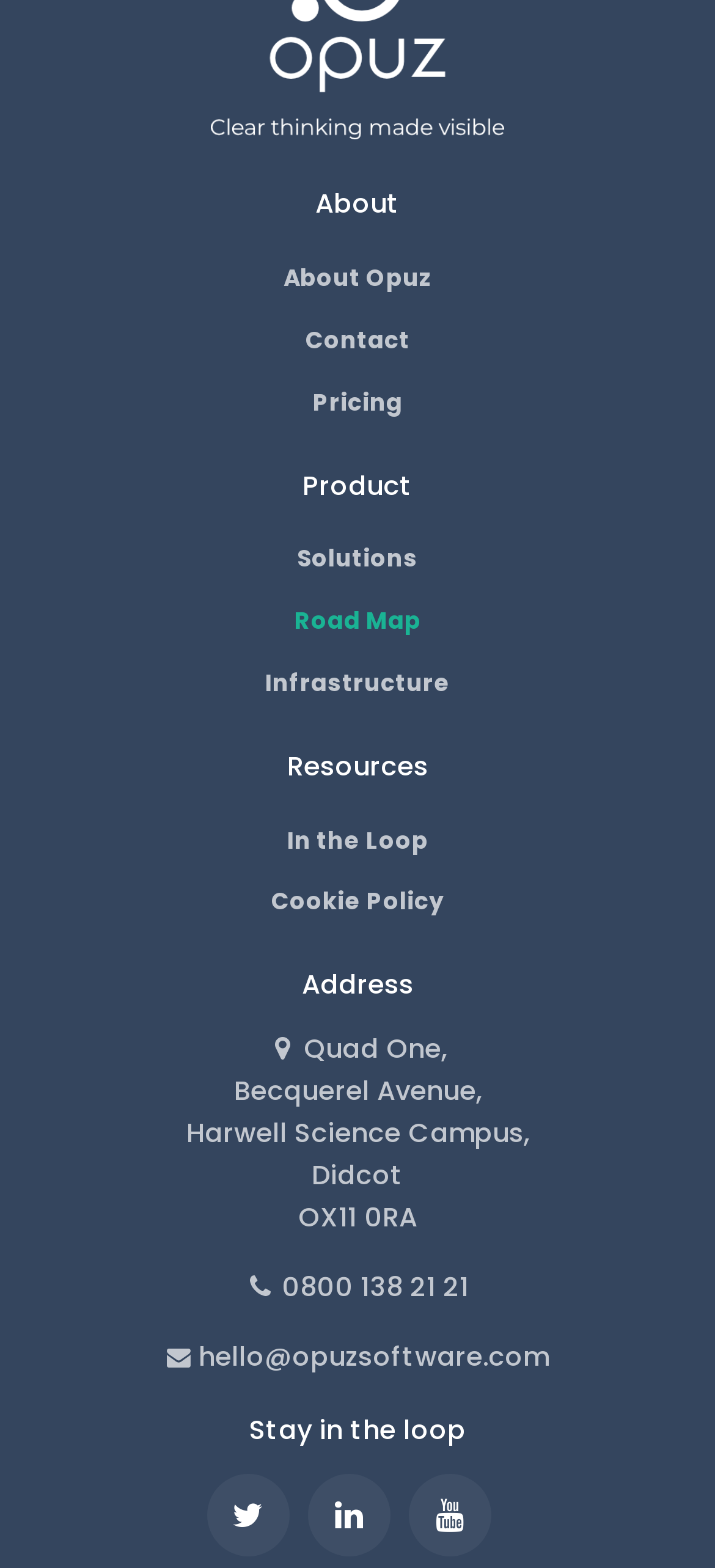Please locate the bounding box coordinates of the element that should be clicked to achieve the given instruction: "contact us".

[0.038, 0.198, 0.962, 0.237]